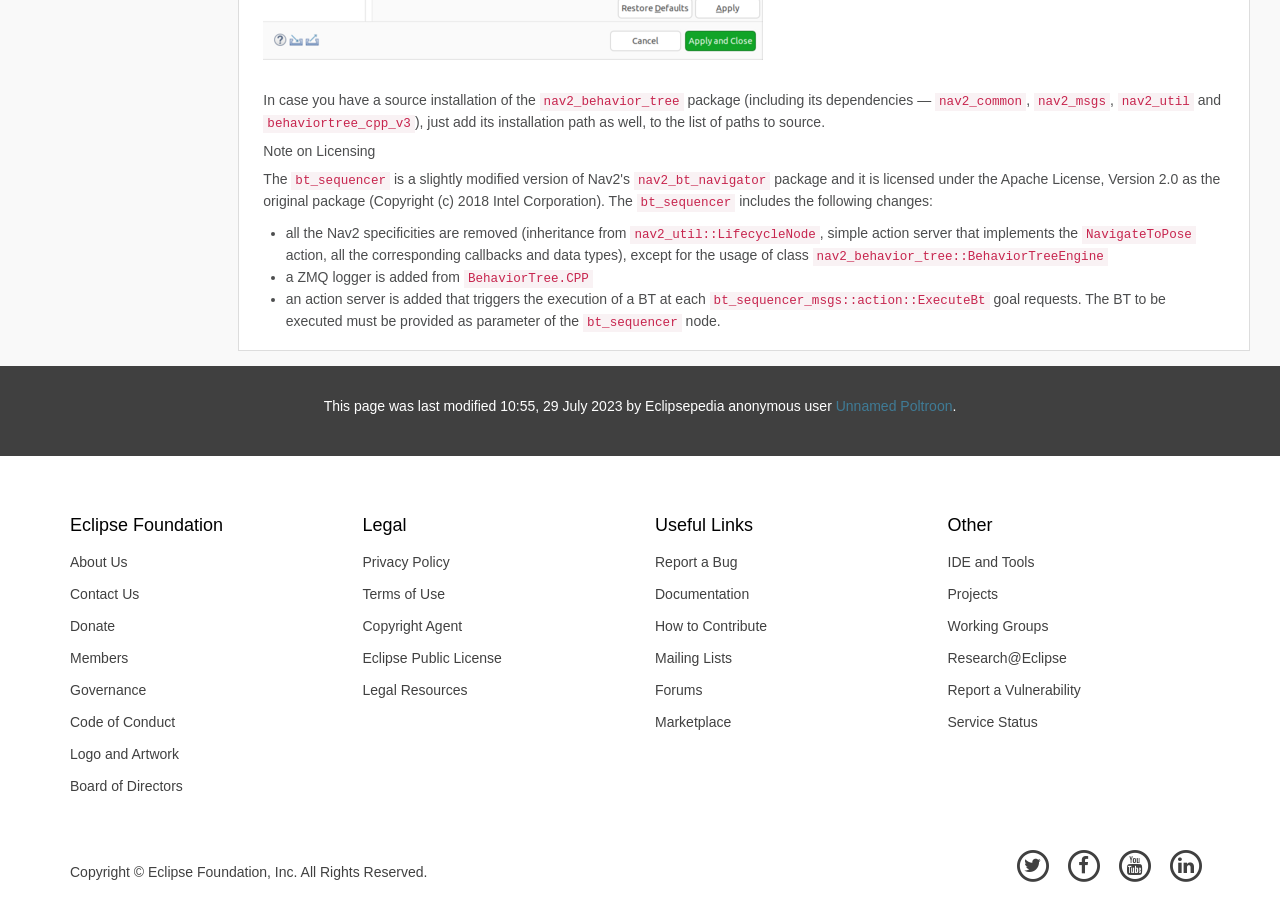Given the following UI element description: "Copyright Agent", find the bounding box coordinates in the webpage screenshot.

[0.271, 0.663, 0.488, 0.698]